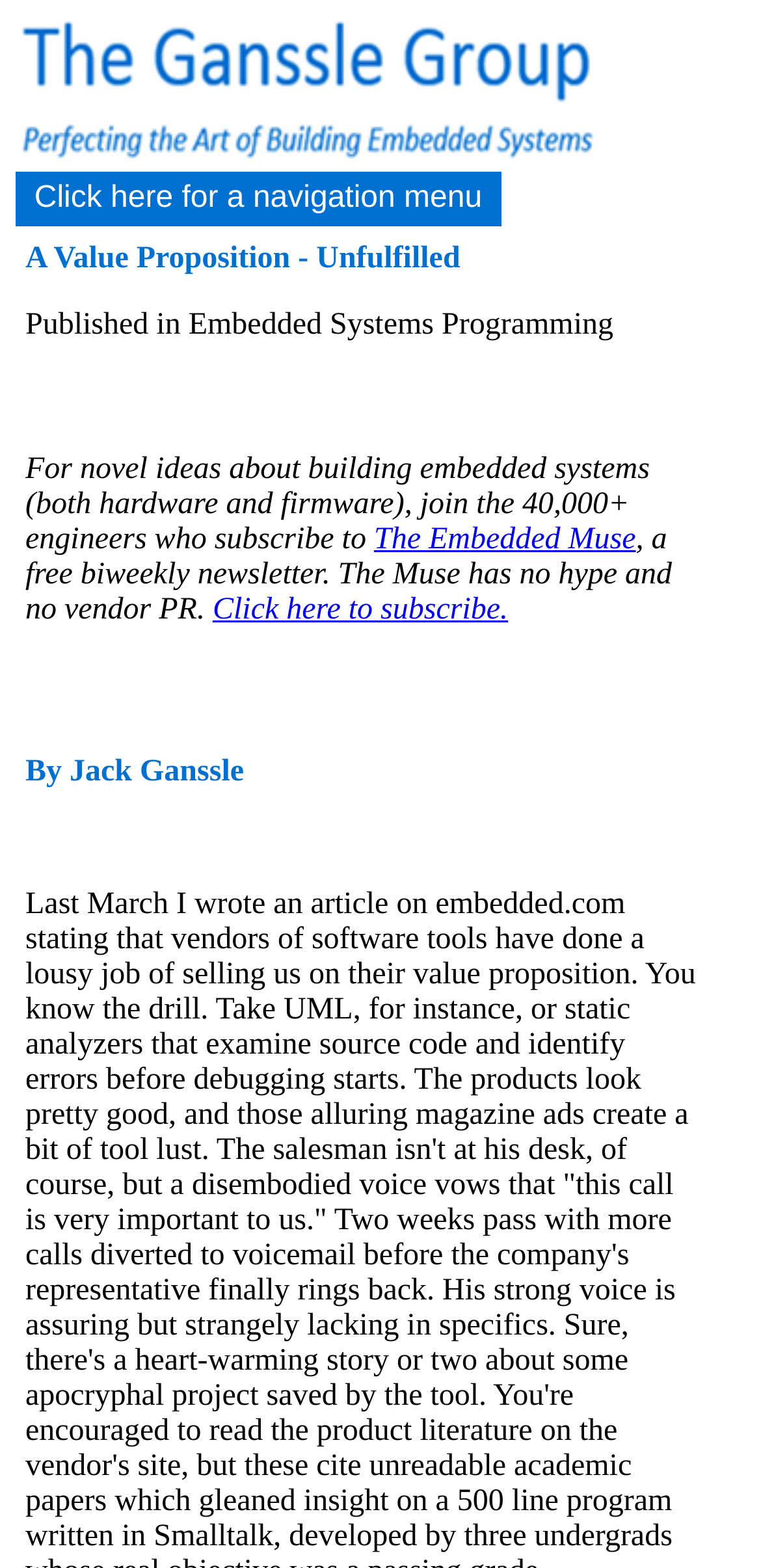Use a single word or phrase to answer the question: 
What is the name of the newsletter?

The Embedded Muse